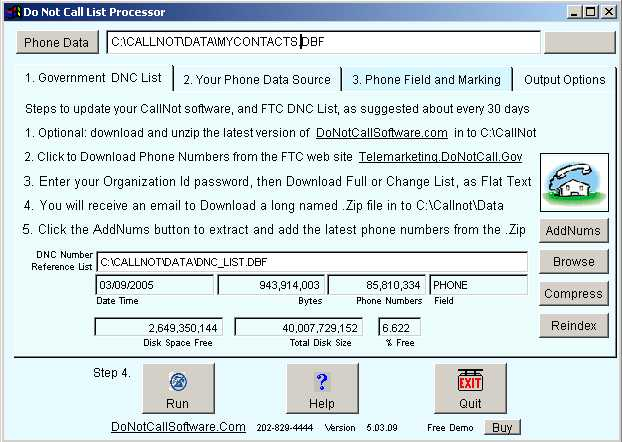Deliver an in-depth description of the image, highlighting major points.

The image displays a user interface of the "Do Not Call List Processor" software. The main section focuses on the "Phone Data" tab, where users can manage their Do Not Call (DNC) lists. Key elements include:

1. **Paths and Instructions**: The interface shows the file path for the Government DNC List and prompts to enter data sources and marking options.
2. **Update Steps**: Detailed steps are provided for updating the CallNot software and downloading the latest DNC list from the FTC website, including actions like entering an Organization ID and extracting phone numbers from a downloaded ZIP file.
3. **Referential Information**: It displays contributions such as the last download date, file size, and the number of phone numbers included, all critical for users managing telemarketing compliance.
4. **Options Menu**: The interface includes buttons for various tasks such as adding numbers, browsing files, and compressing data, easily accessible for users.

This software interface emphasizes ease of use, ensuring users can efficiently manage and update their telemarketing lists.